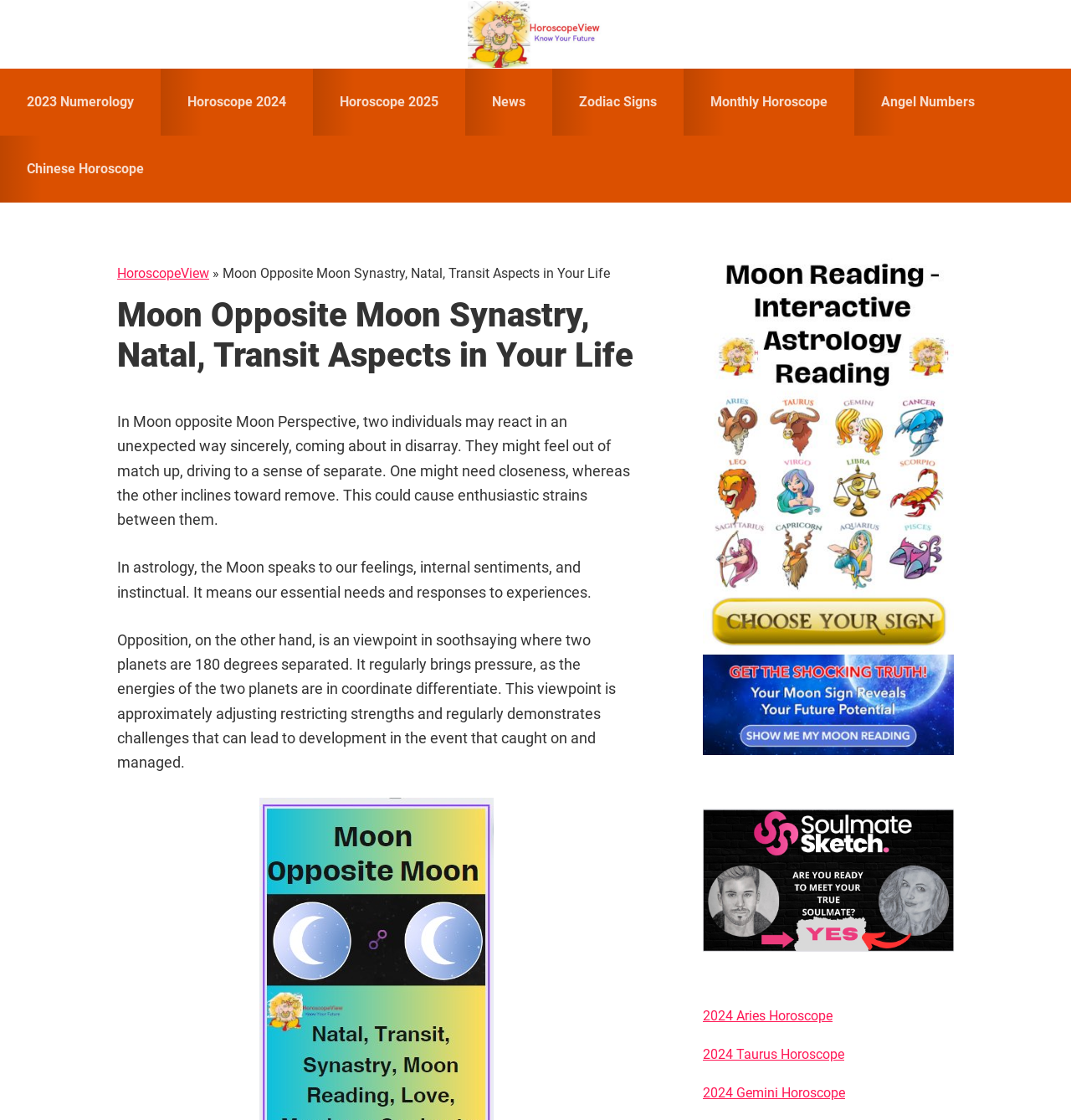Specify the bounding box coordinates of the area to click in order to follow the given instruction: "Learn about 2023 Numerology."

[0.0, 0.061, 0.15, 0.121]